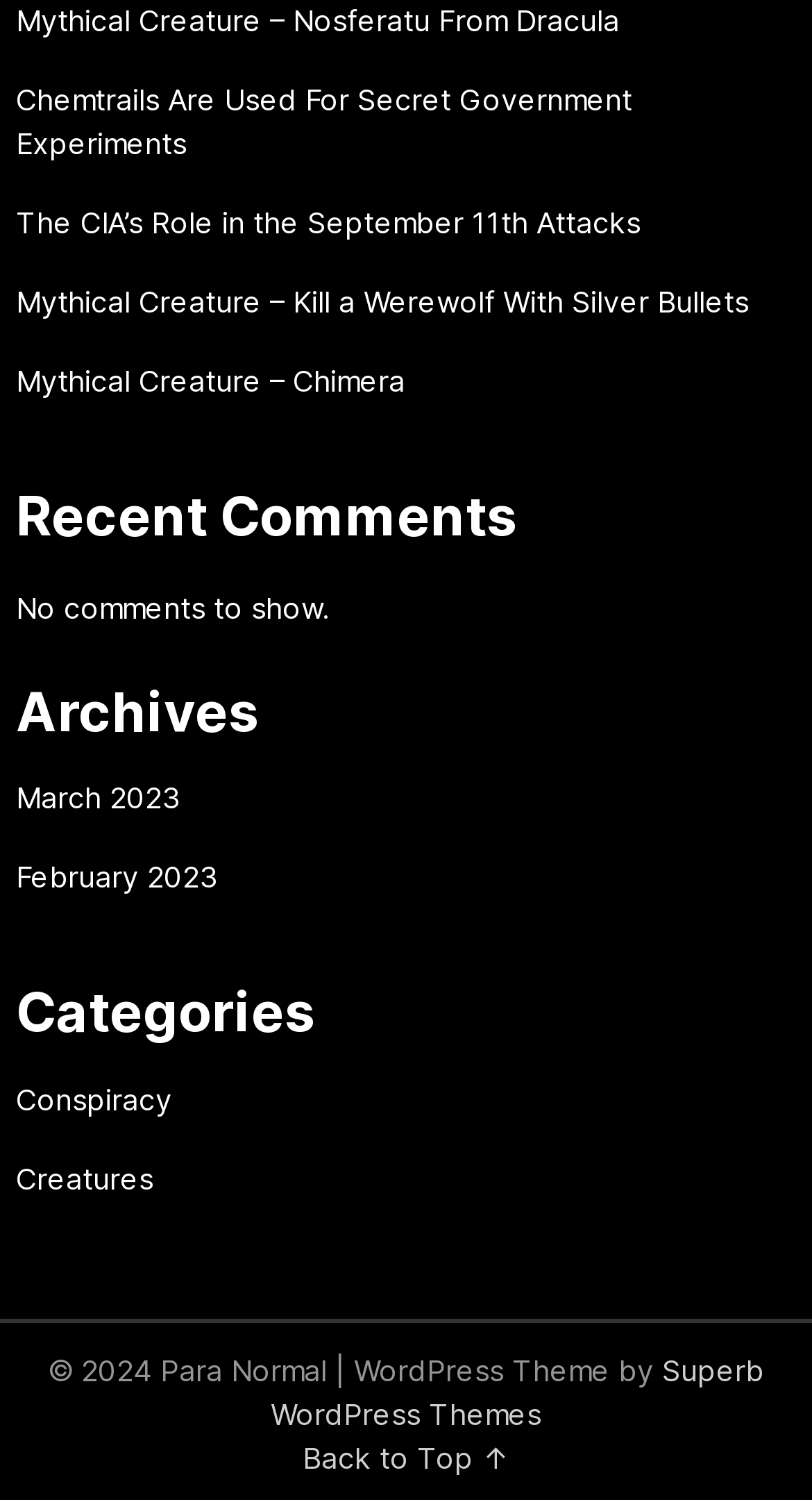Determine the bounding box for the UI element that matches this description: "Conspiracy".

[0.02, 0.72, 0.212, 0.744]